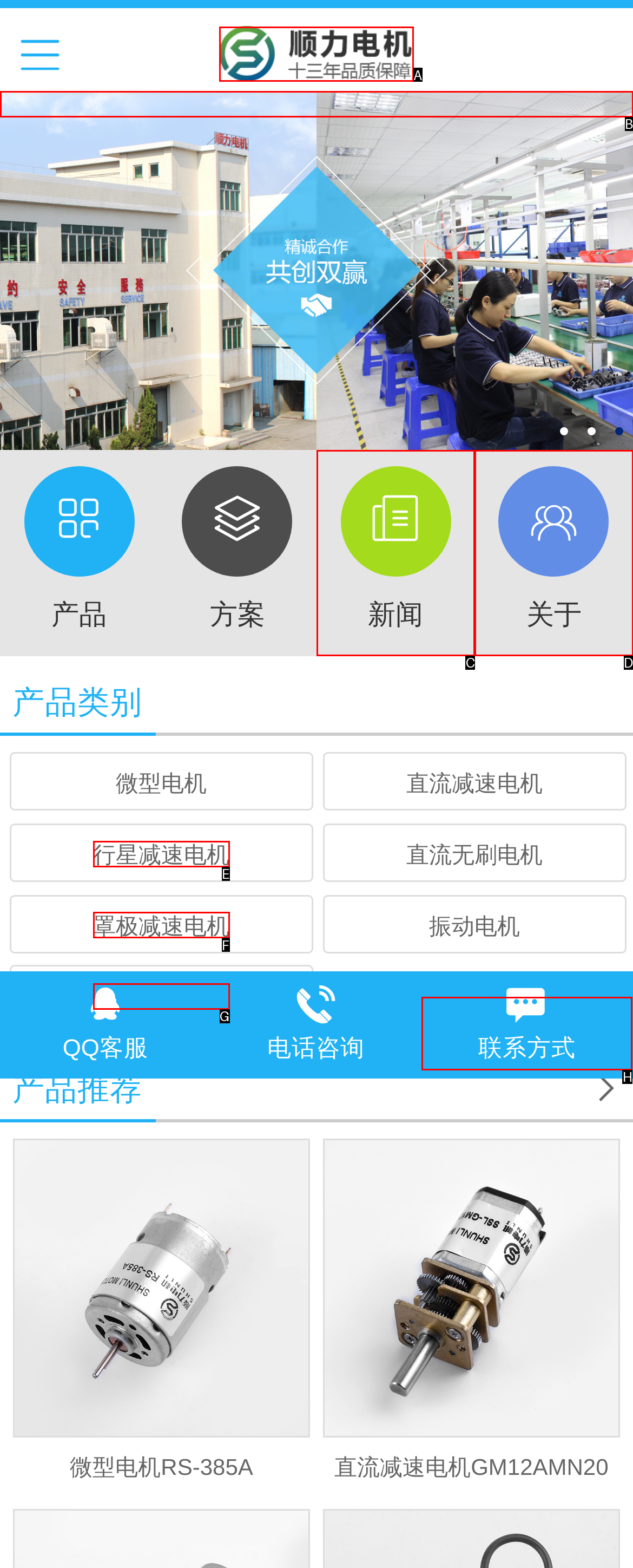Determine which HTML element to click on in order to complete the action: Click the company logo.
Reply with the letter of the selected option.

A